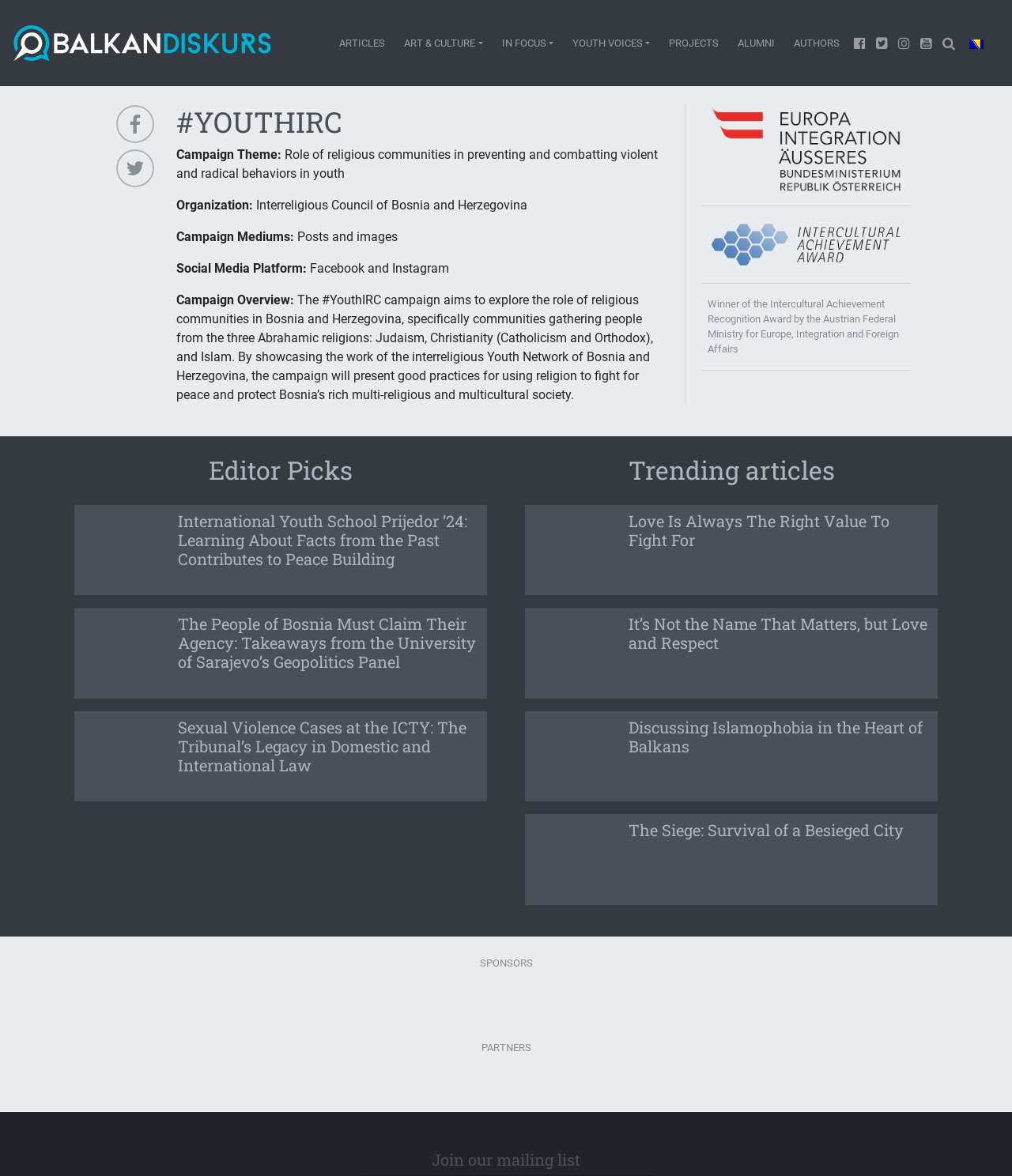Answer the following query with a single word or phrase:
What is the role of religious communities in the campaign?

preventing and combatting violent and radical behaviors in youth